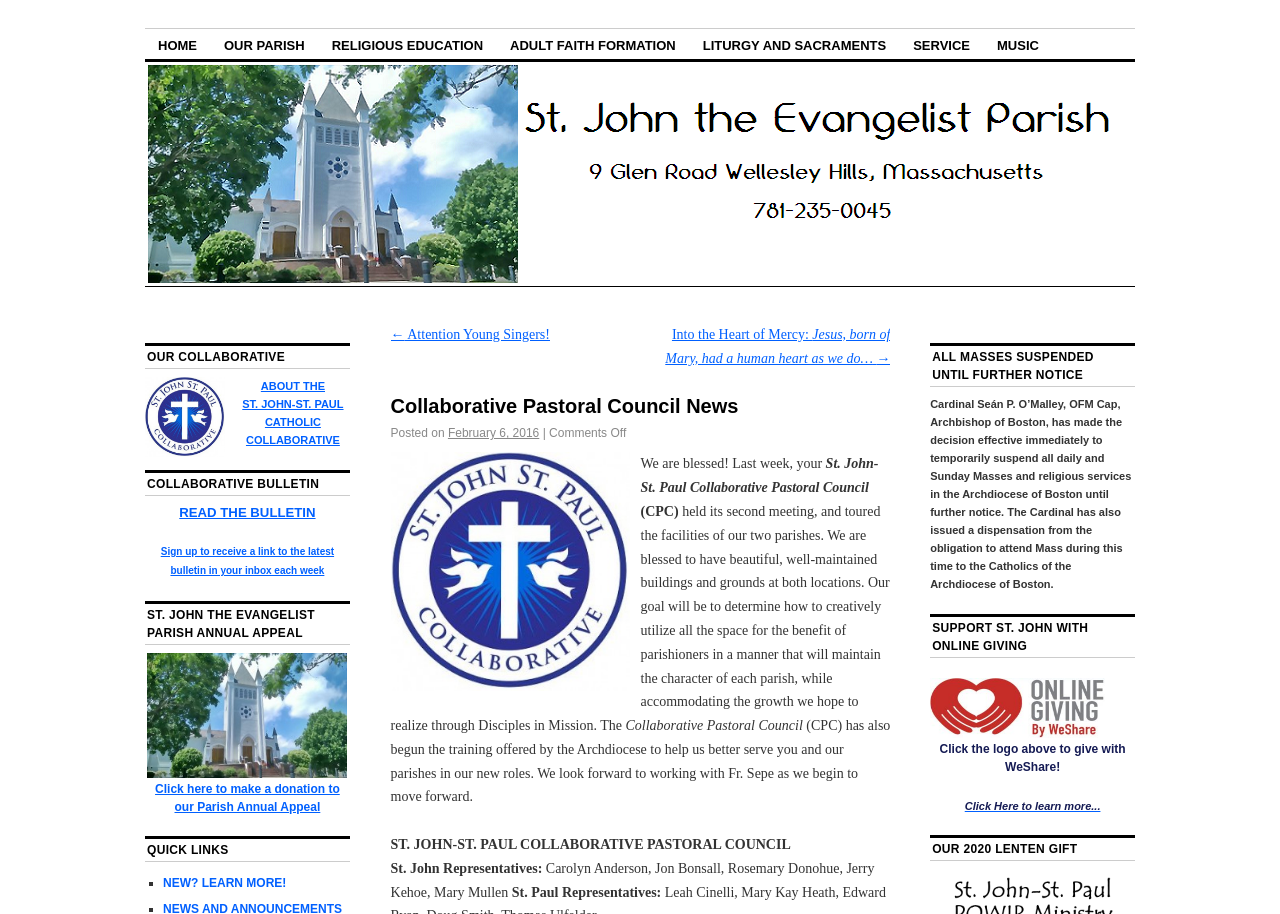Give a concise answer using only one word or phrase for this question:
What is the action to be taken regarding Masses and religious services?

Suspended until further notice